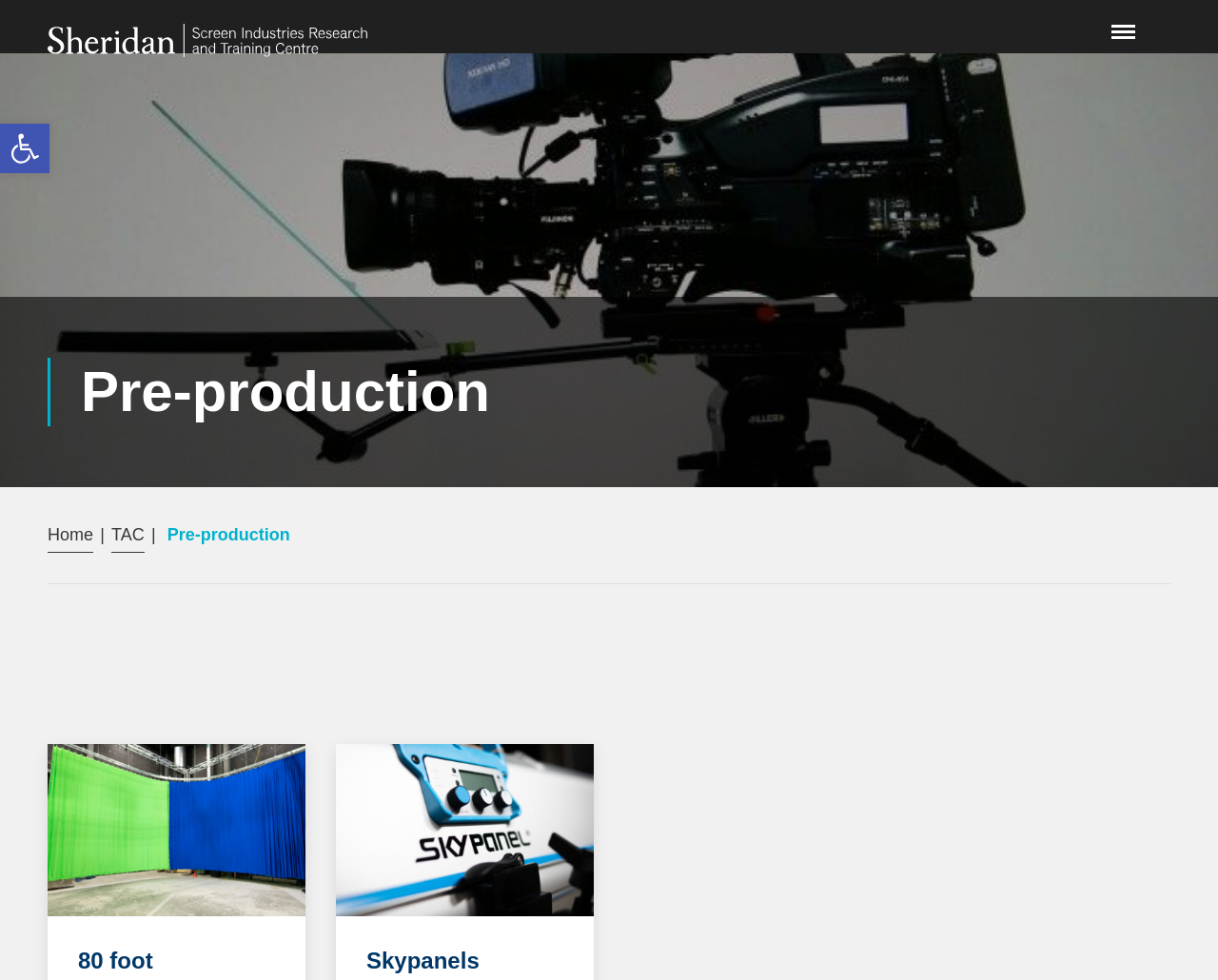Is there a search bar on the page?
Look at the image and answer the question with a single word or phrase.

Yes